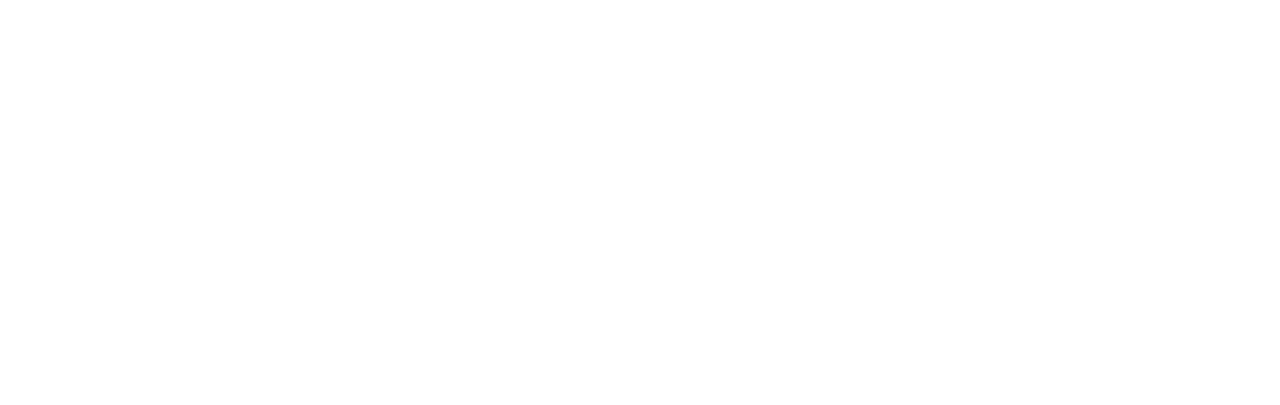What type of guides are available for the tours?
Provide a one-word or short-phrase answer based on the image.

Experienced locals